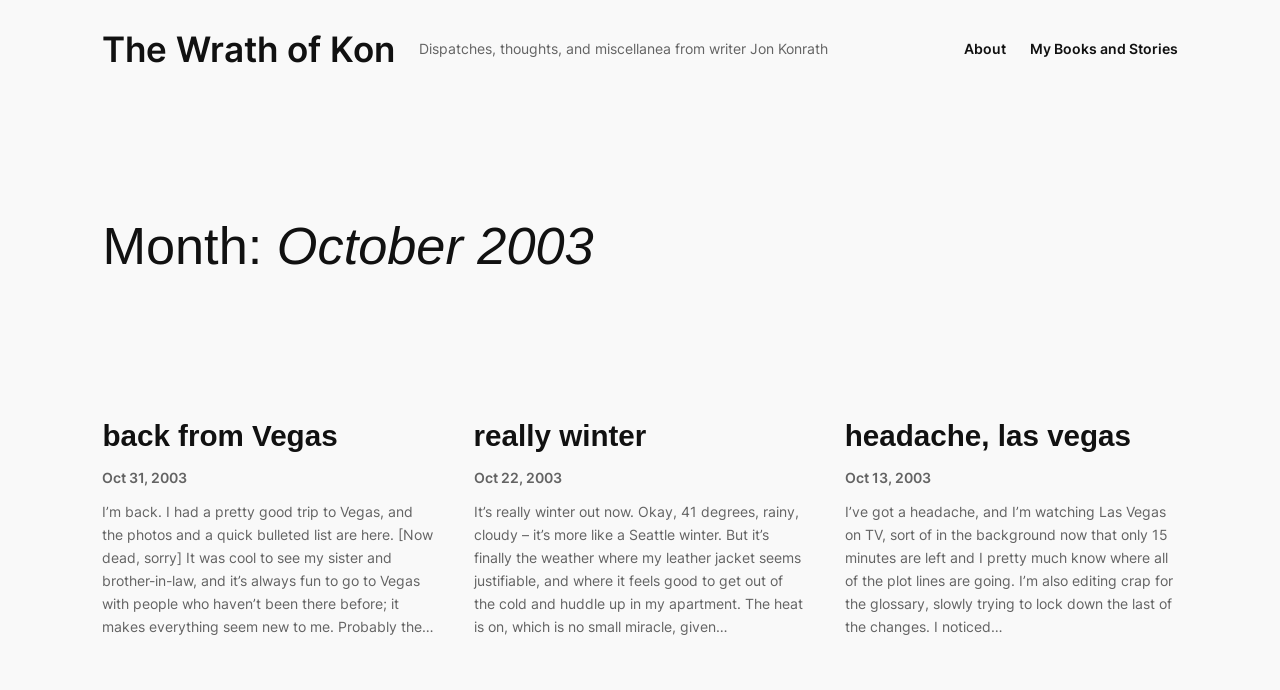Write an elaborate caption that captures the essence of the webpage.

This webpage appears to be a personal blog or journal belonging to writer Jon Konrath, with the title "The Wrath of Kon" and a subtitle "Dispatches, thoughts, and miscellanea from writer Jon Konrath". 

At the top, there is a navigation menu with three links: "About", "My Books and Stories", and others. Below the navigation menu, there is a heading that indicates the month and year of the posts, which is October 2003. 

The main content of the webpage consists of three blog posts, each with a heading, a link to the post, a timestamp, and the post content. The first post is titled "back from Vegas" and describes the author's trip to Las Vegas. The second post is titled "really winter" and talks about the author's experience with winter weather. The third post is titled "headache, las vegas" and discusses the author's headache and their experience watching the TV show "Las Vegas". 

Each post has a timestamp and a link to the post, and the posts are arranged in a vertical column, with the most recent post at the top. The text of each post is a short paragraph that summarizes the author's thoughts and experiences.